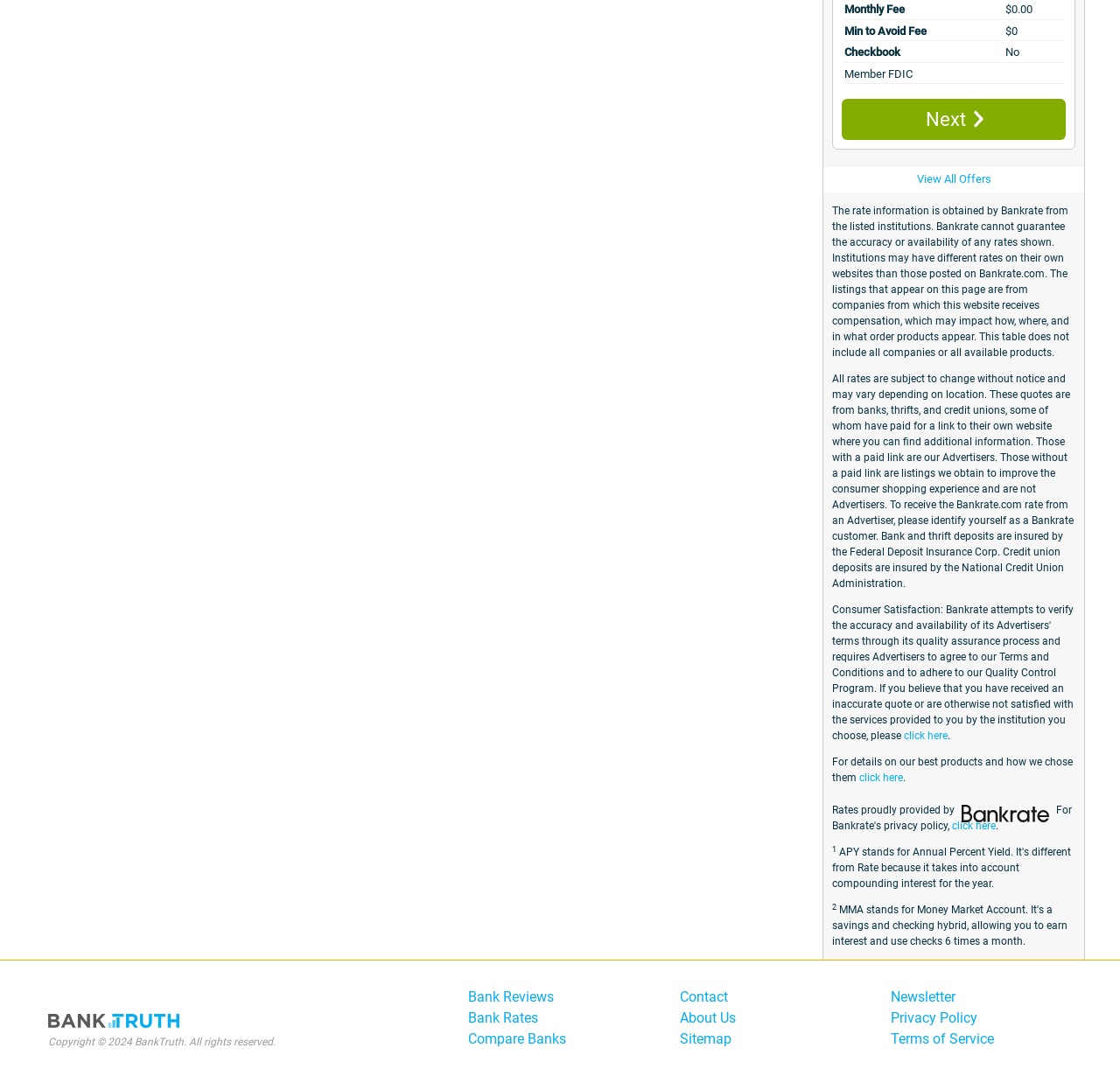Using the given description, provide the bounding box coordinates formatted as (top-left x, top-left y, bottom-right x, bottom-right y), with all values being floating point numbers between 0 and 1. Description: click here

[0.85, 0.762, 0.889, 0.773]